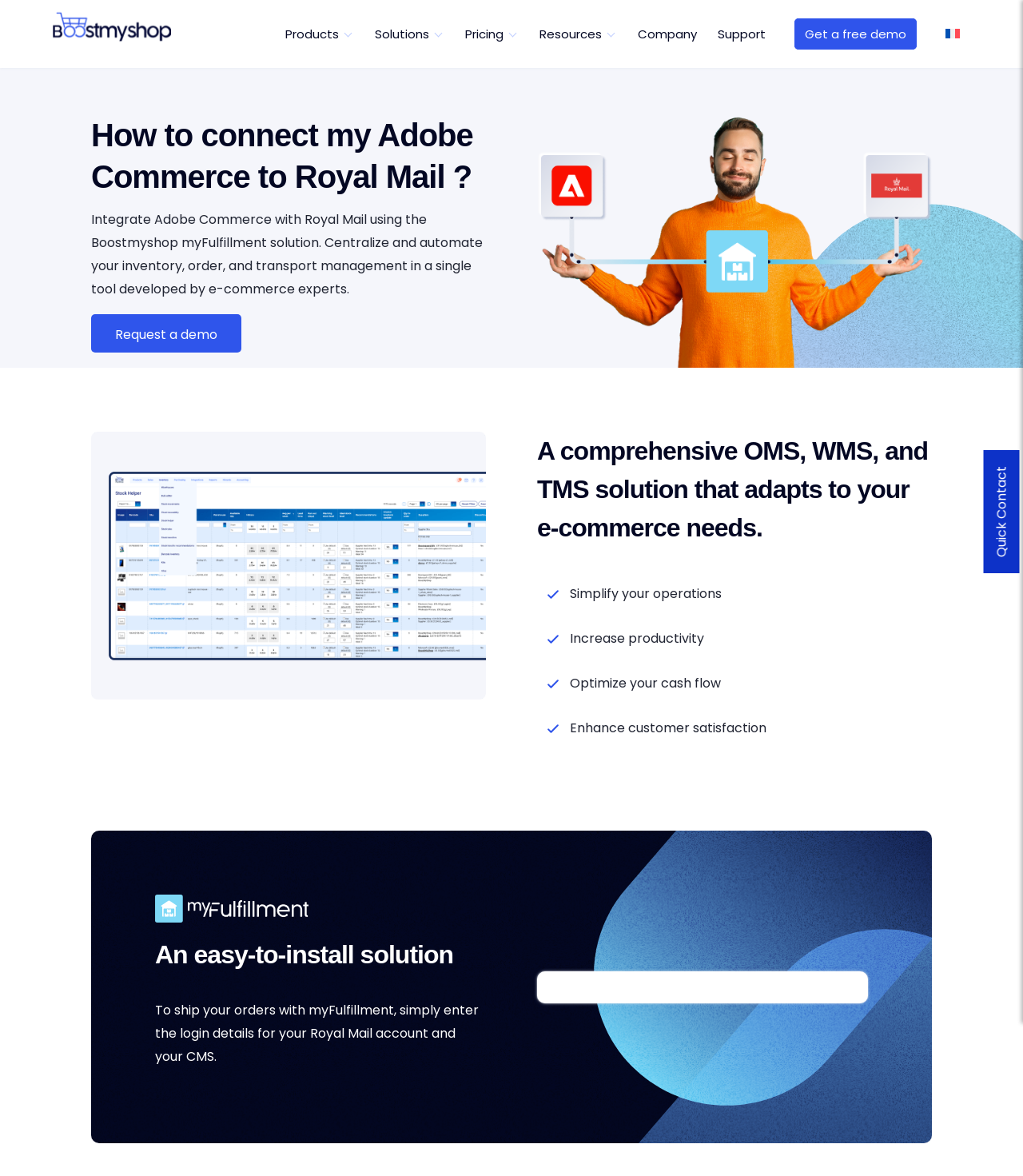Carefully examine the image and provide an in-depth answer to the question: What type of solution is Boostmyshop myFulfillment?

The webpage describes Boostmyshop myFulfillment as a comprehensive OMS, WMS, and TMS solution that adapts to e-commerce needs. This information is provided in a section of the webpage that highlights the features of the solution.